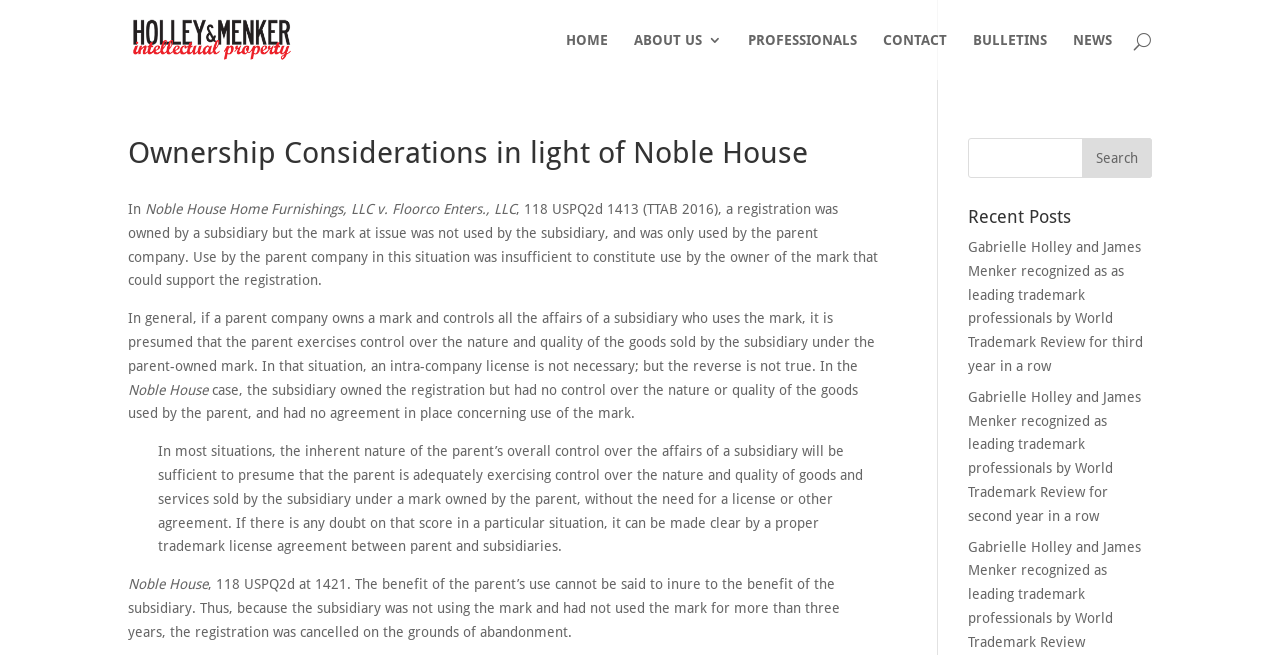Identify the bounding box coordinates for the element you need to click to achieve the following task: "Search for something". Provide the bounding box coordinates as four float numbers between 0 and 1, in the form [left, top, right, bottom].

[0.756, 0.211, 0.9, 0.272]